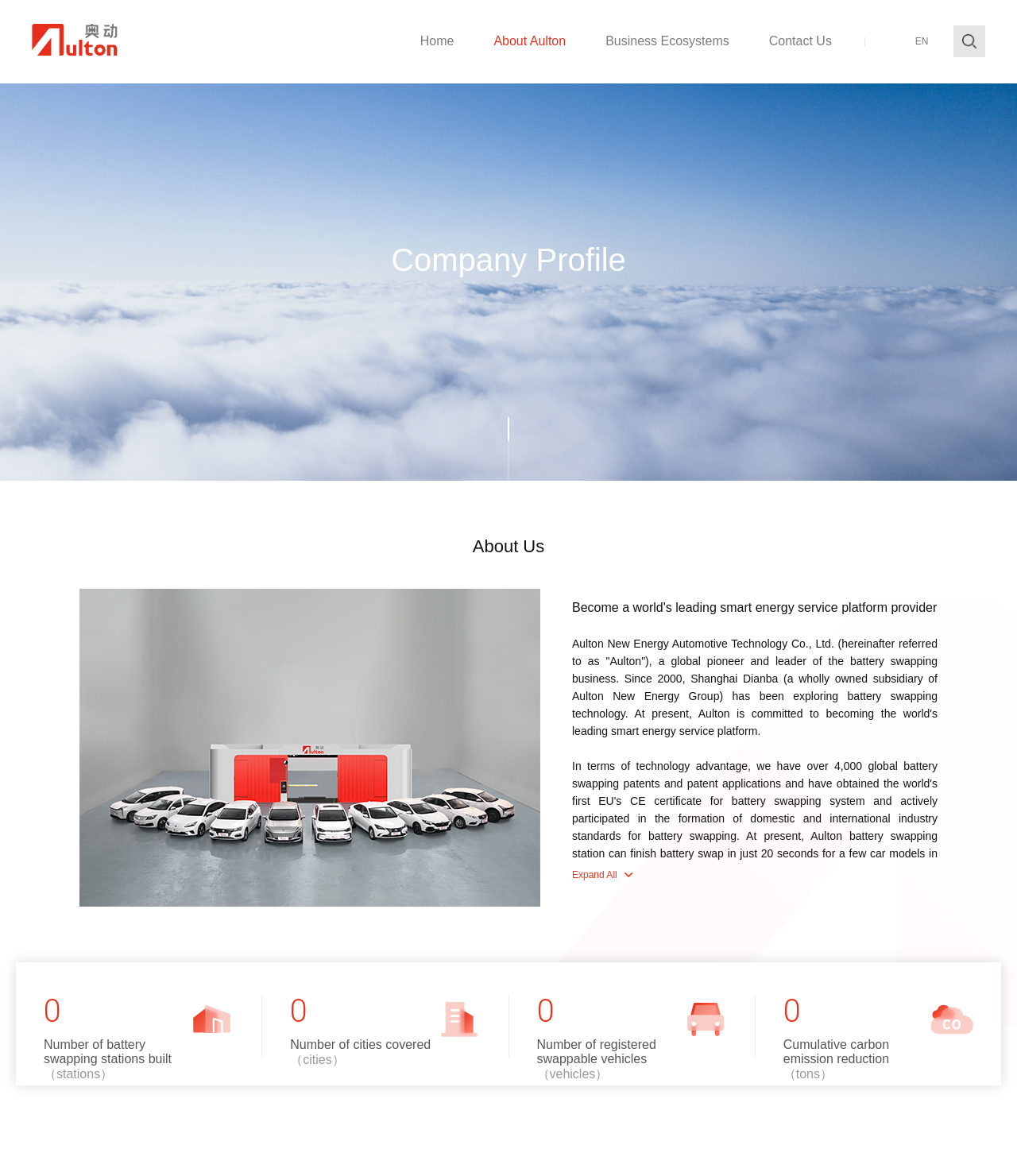Could you indicate the bounding box coordinates of the region to click in order to complete this instruction: "Contact Us".

[0.756, 0.0, 0.818, 0.071]